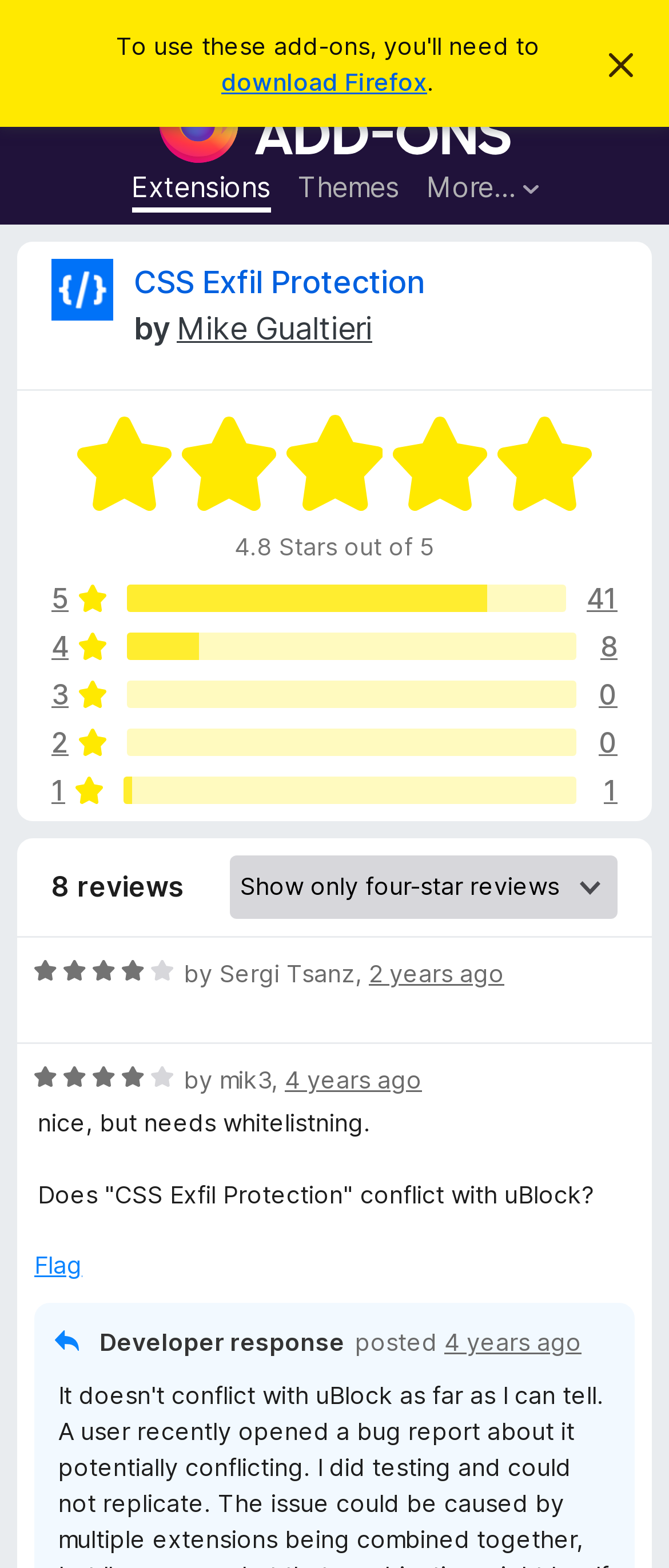Please identify the bounding box coordinates of the element I need to click to follow this instruction: "Flag a review".

[0.051, 0.795, 0.123, 0.818]